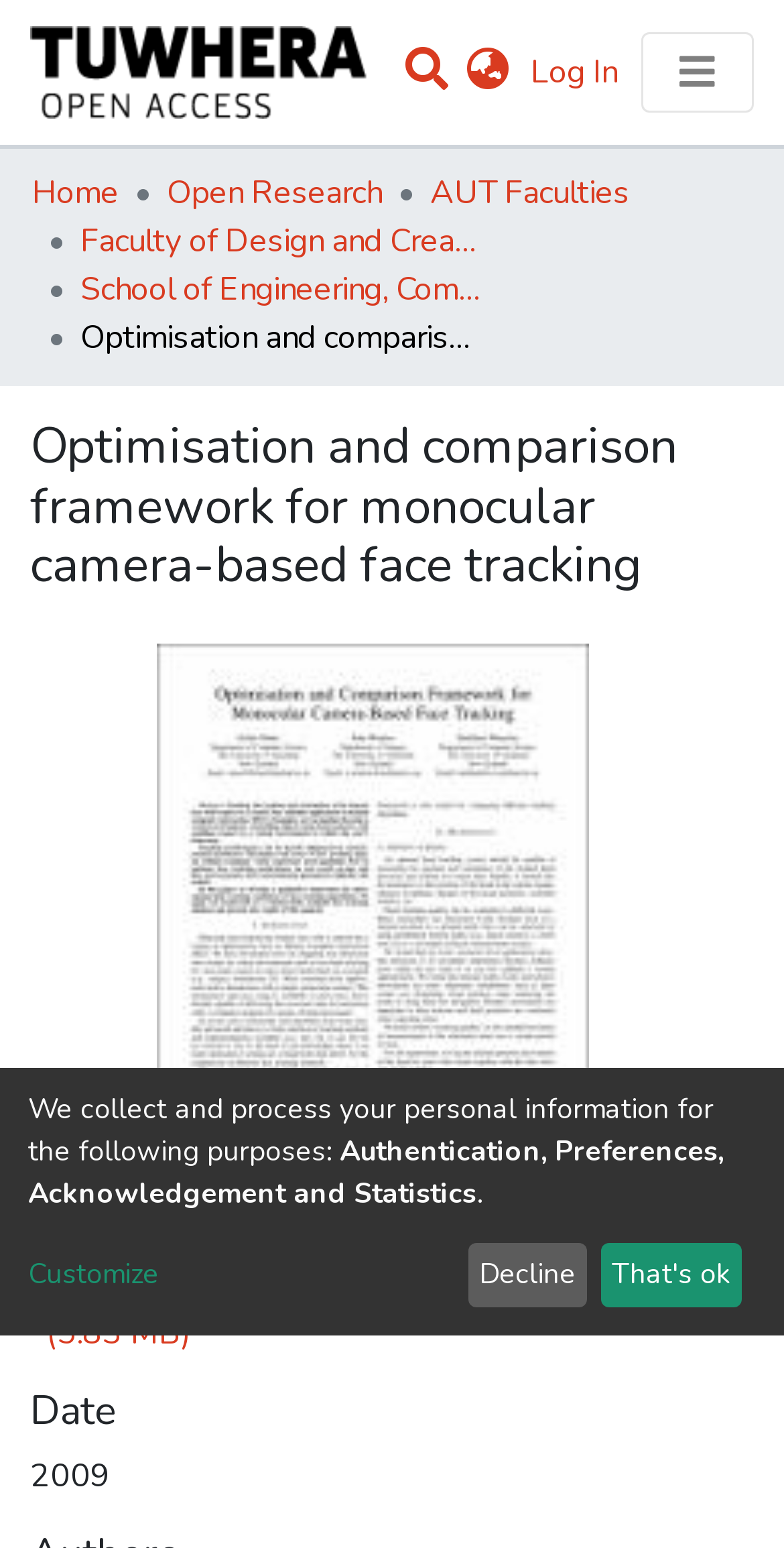Specify the bounding box coordinates of the element's region that should be clicked to achieve the following instruction: "Log in". The bounding box coordinates consist of four float numbers between 0 and 1, in the format [left, top, right, bottom].

[0.667, 0.032, 0.797, 0.061]